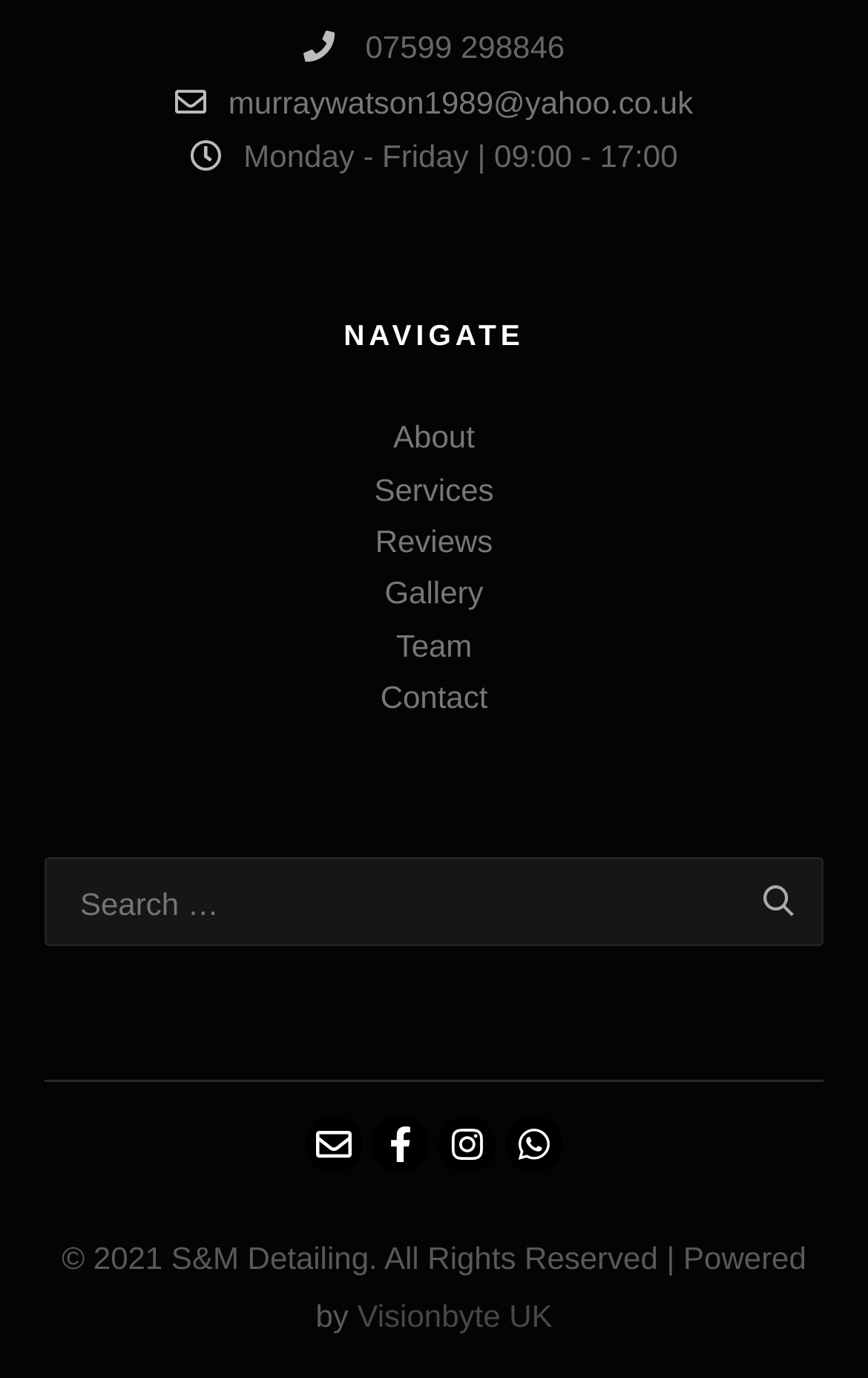Can you provide the bounding box coordinates for the element that should be clicked to implement the instruction: "Go to About page"?

[0.453, 0.304, 0.547, 0.33]